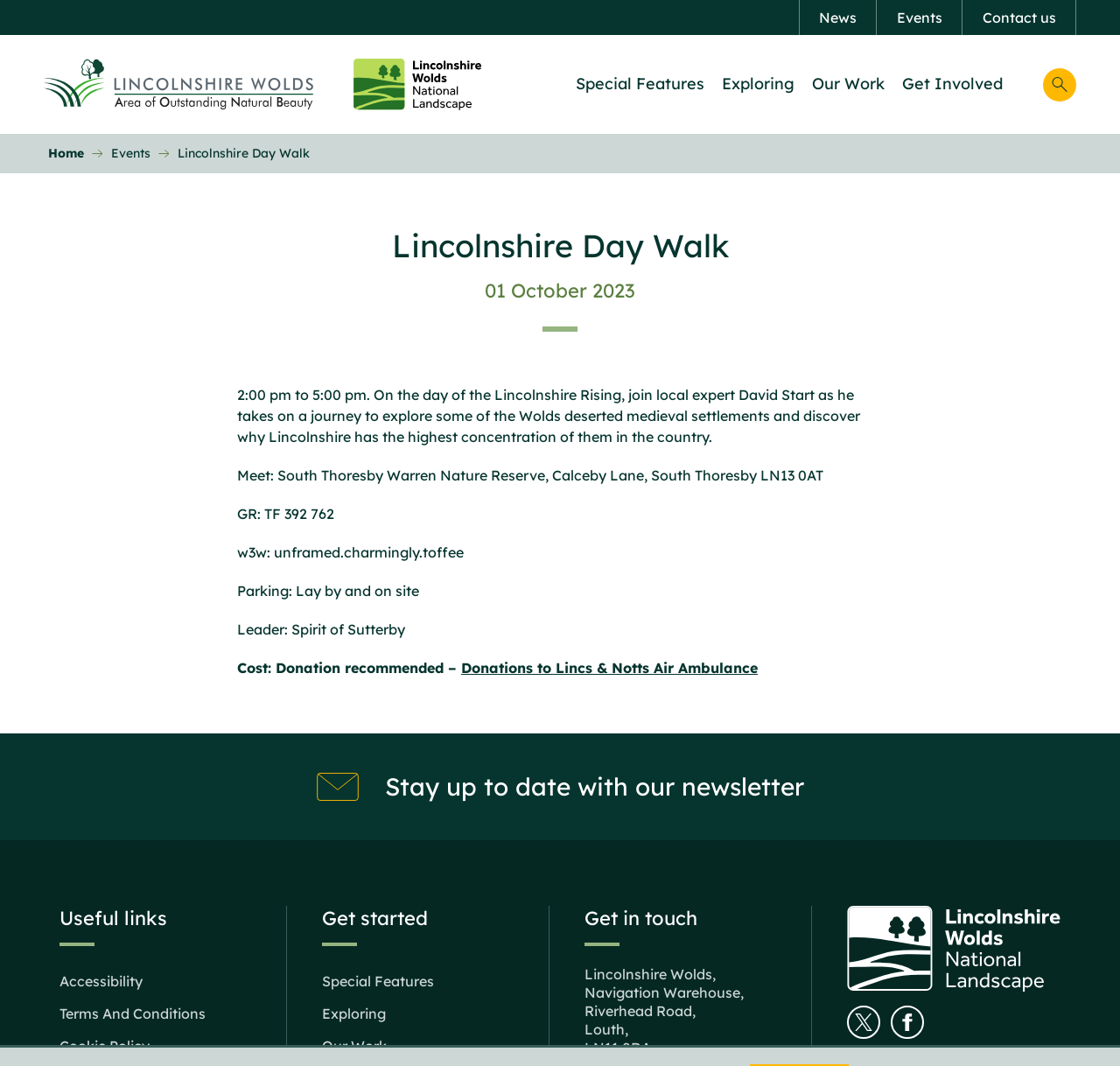Identify the bounding box coordinates of the area that should be clicked in order to complete the given instruction: "View 'Events'". The bounding box coordinates should be four float numbers between 0 and 1, i.e., [left, top, right, bottom].

[0.783, 0.0, 0.86, 0.033]